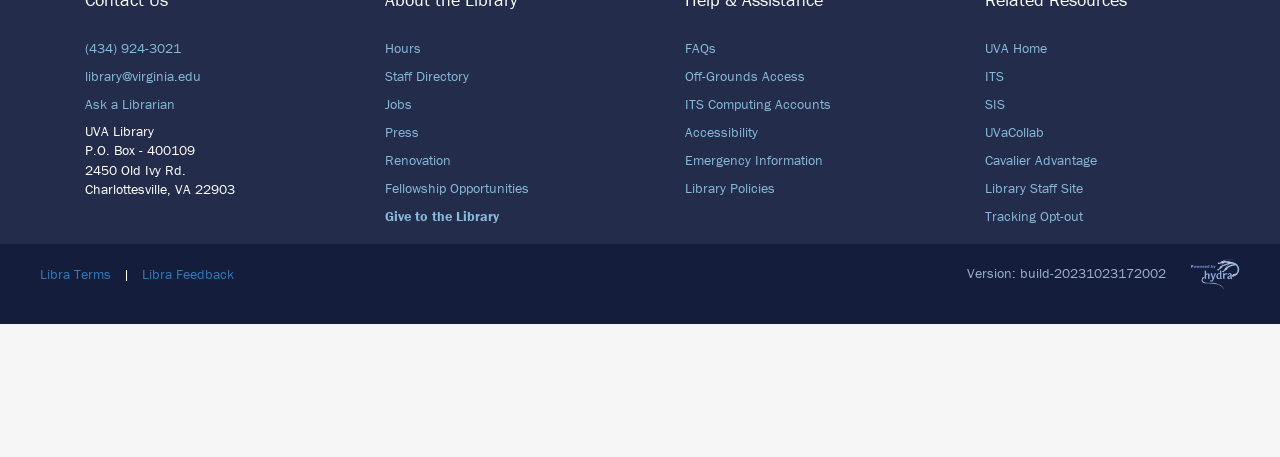Show the bounding box coordinates for the element that needs to be clicked to execute the following instruction: "Contact the library". Provide the coordinates in the form of four float numbers between 0 and 1, i.e., [left, top, right, bottom].

[0.066, 0.085, 0.141, 0.124]